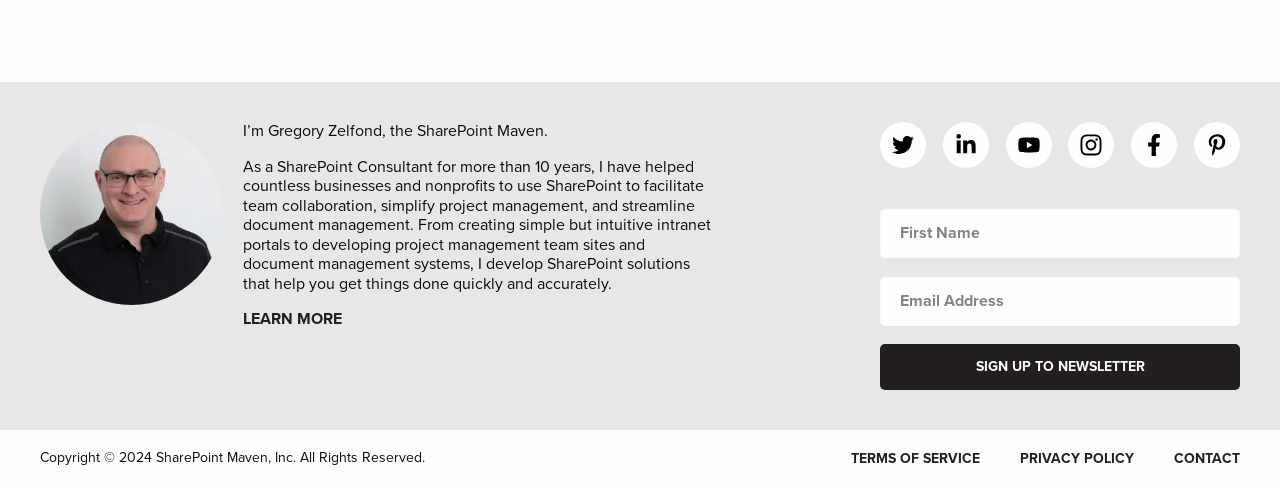Find the bounding box coordinates of the clickable element required to execute the following instruction: "Enter email address". Provide the coordinates as four float numbers between 0 and 1, i.e., [left, top, right, bottom].

[0.688, 0.567, 0.969, 0.67]